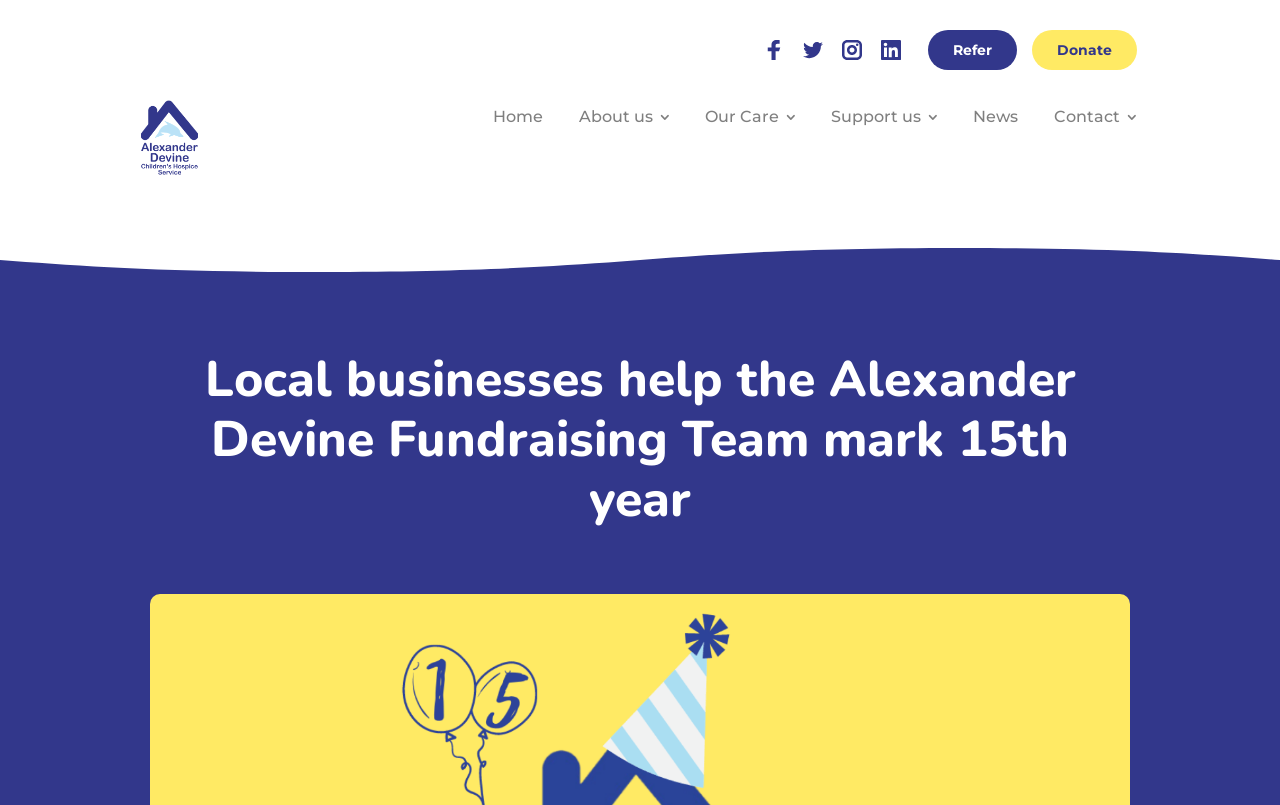Extract the bounding box coordinates for the HTML element that matches this description: "parent_node: All Products". The coordinates should be four float numbers between 0 and 1, i.e., [left, top, right, bottom].

None